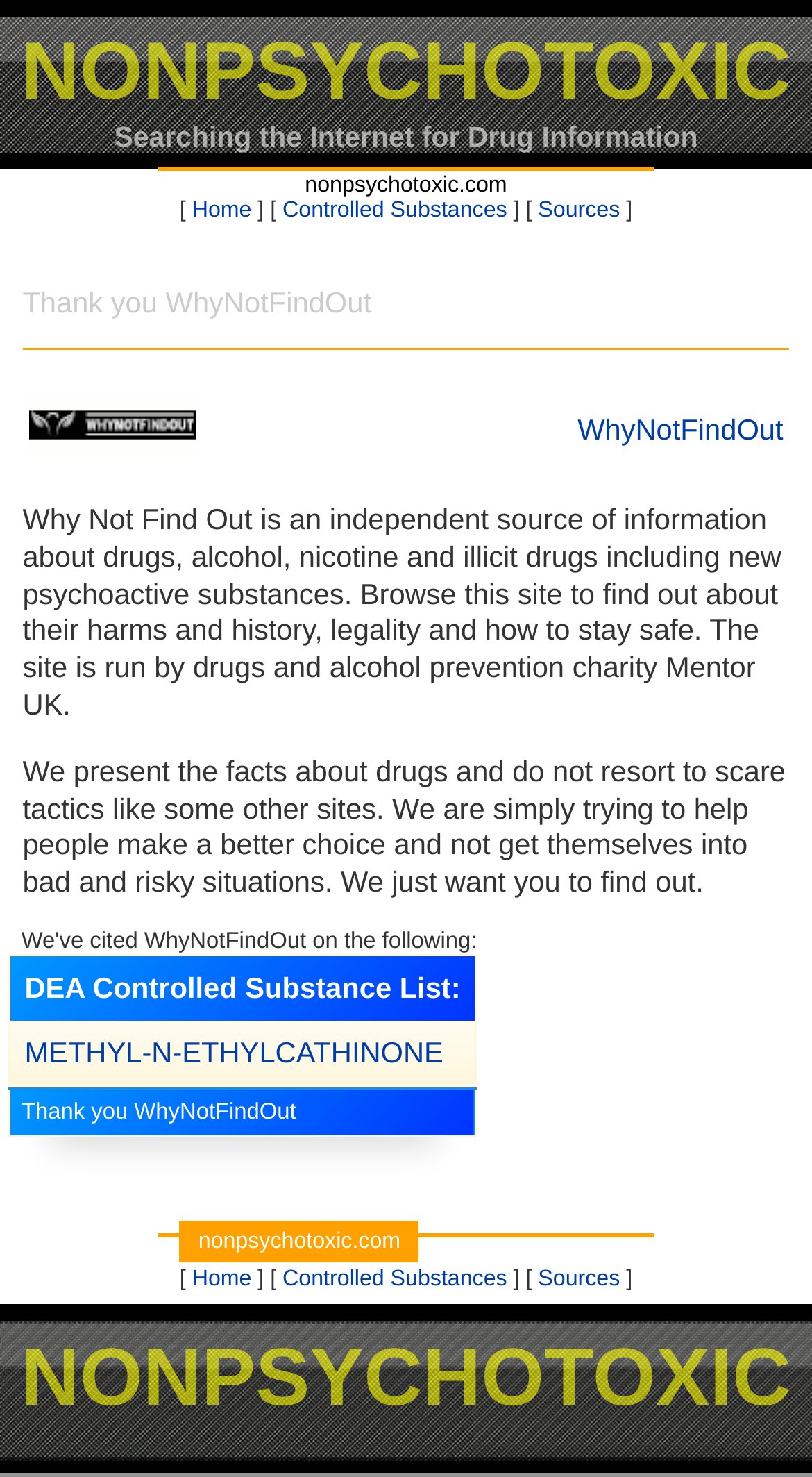Provide a short answer using a single word or phrase for the following question: 
What is the URL of the website?

nonpsychotoxic.com